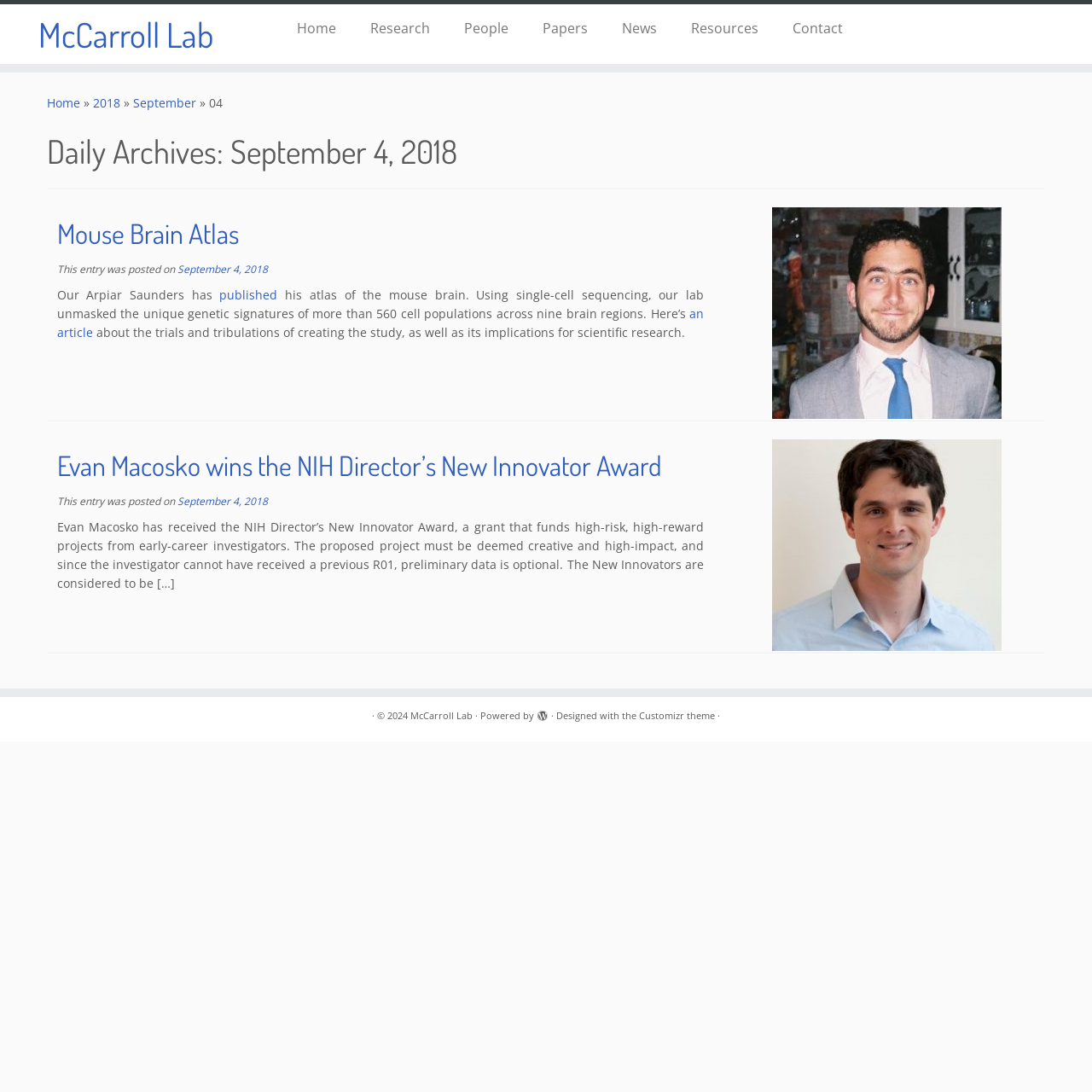What is the date of the first article?
Utilize the image to construct a detailed and well-explained answer.

The date of the first article can be found in the heading element of the first article, which is 'Daily Archives: September 4, 2018'. This date is also mentioned in the text of the article as 'September 4, 2018'.